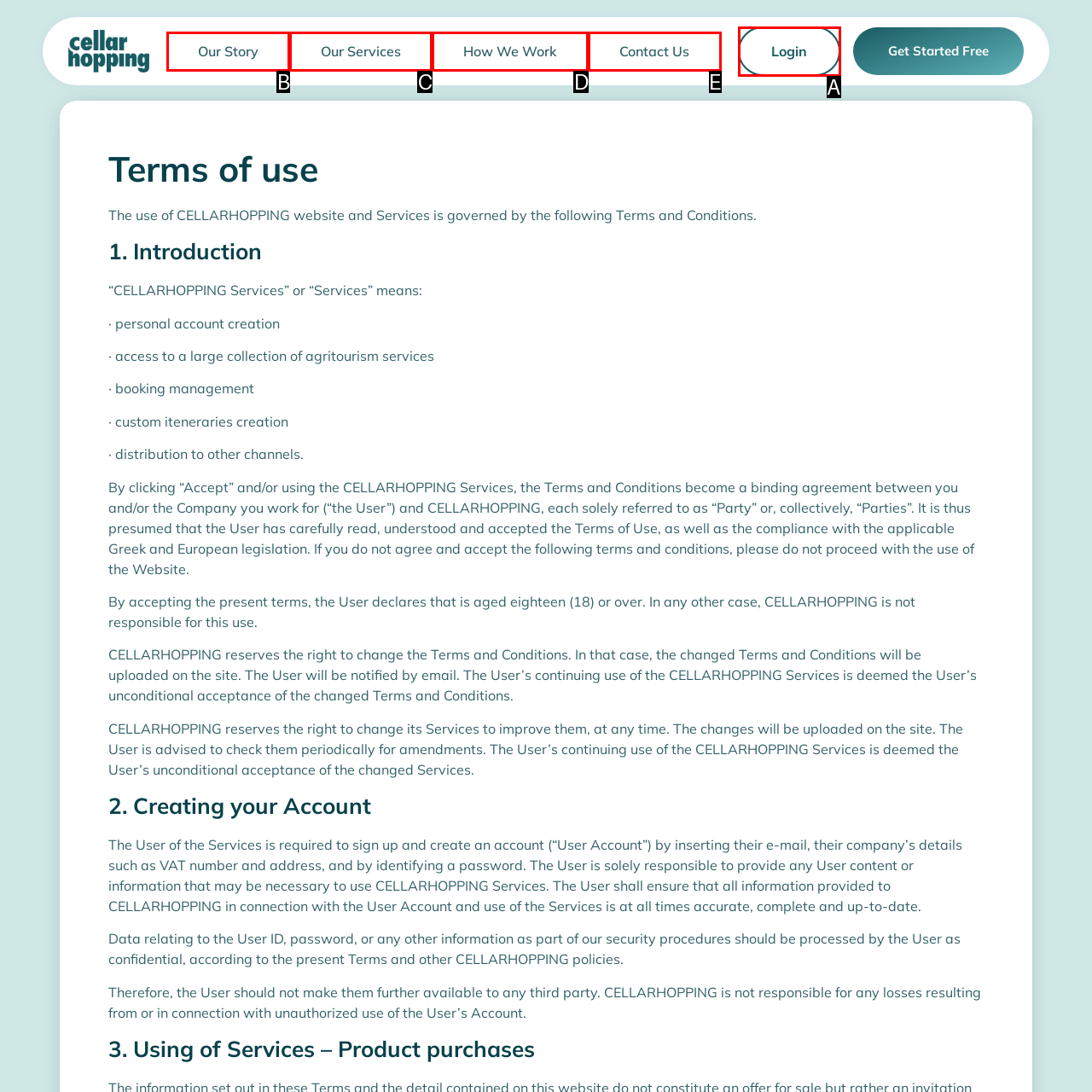Please identify the UI element that matches the description: Login
Respond with the letter of the correct option.

A